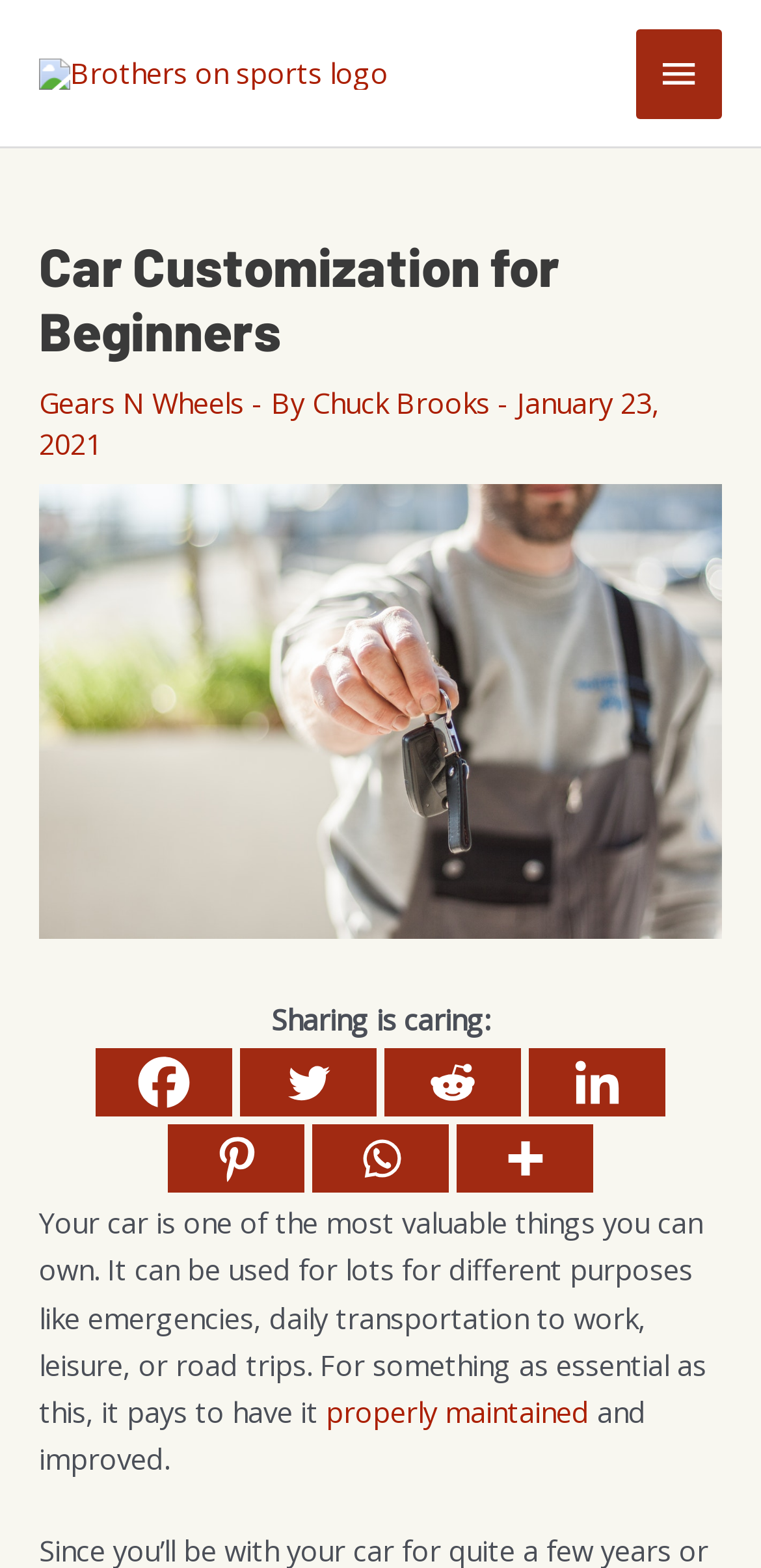Elaborate on the different components and information displayed on the webpage.

This webpage is about car customization for beginners. At the top left, there is a logo of "Brothers on Sports" with a link to the main page. Next to it, on the top right, there is a main menu button that expands to show a list of options. 

Below the logo, there is a header section that spans the entire width of the page. It contains a heading "Car Customization for Beginners" followed by a link to "Gears N Wheels" and the author's name "Chuck Brooks" with the date "January 23, 2021". There is also an image of a car key in this section.

In the main content area, there is a paragraph of text that discusses the importance of properly maintaining and improving one's car. The text is divided into two parts, with a link to "properly maintained" in the middle.

At the bottom of the page, there are social media links to share the article, including Facebook, Twitter, Reddit, Linkedin, Pinterest, Whatsapp, and More. Each link has an associated image.